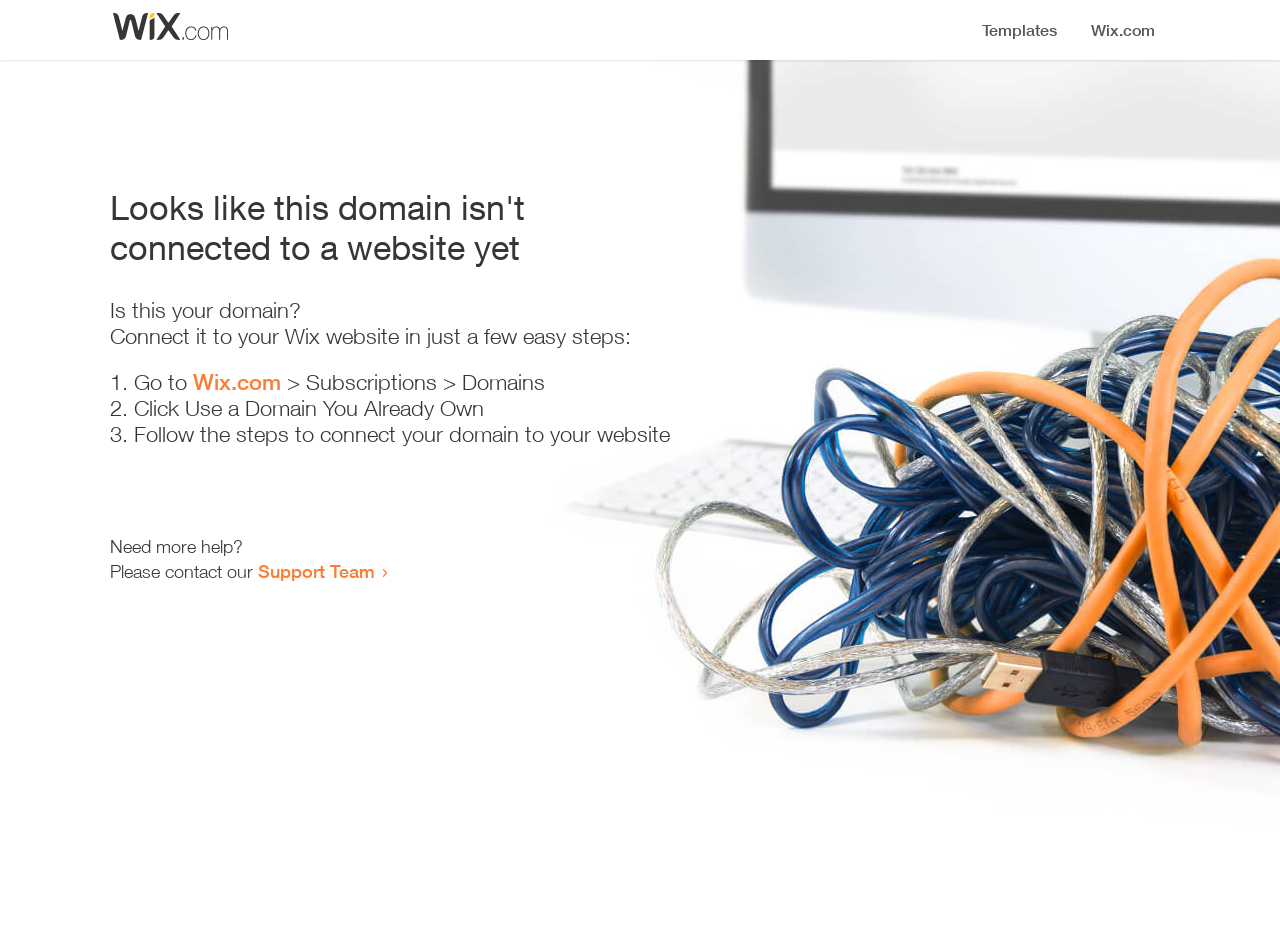Specify the bounding box coordinates (top-left x, top-left y, bottom-right x, bottom-right y) of the UI element in the screenshot that matches this description: Support Team

[0.202, 0.603, 0.293, 0.626]